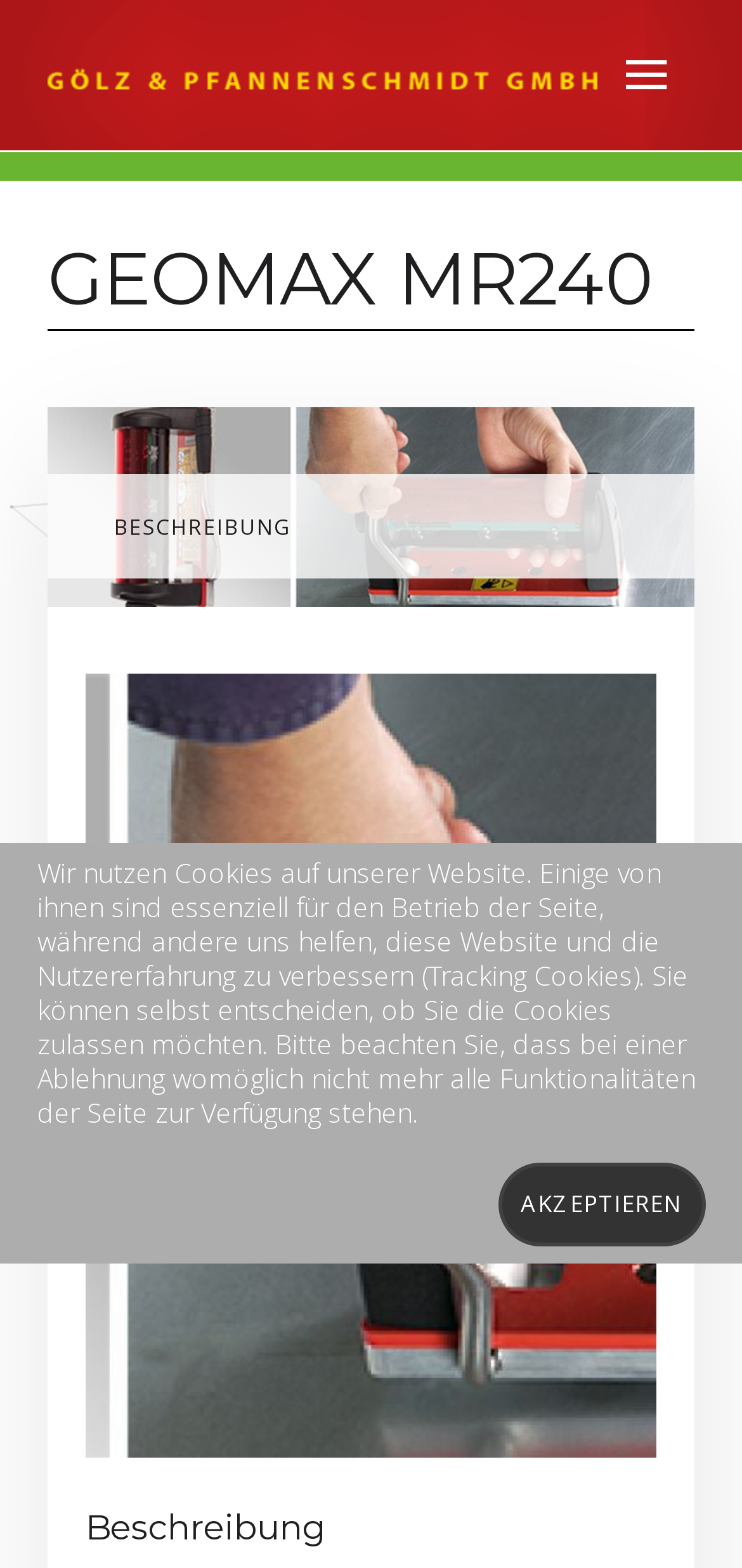Please answer the following question using a single word or phrase: 
What is the company name?

Gölz & Pfannenschmidt GmbH